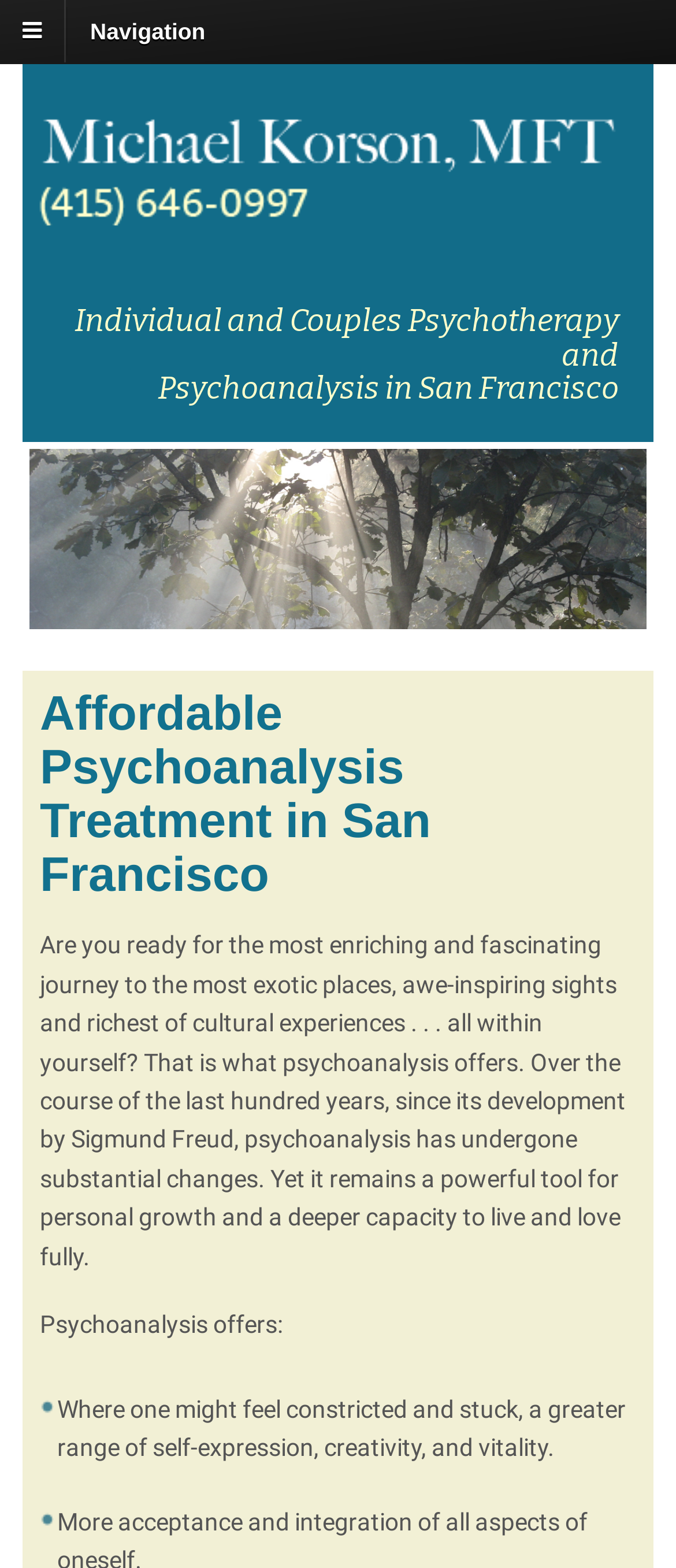Determine the bounding box for the UI element described here: "Navigation".

[0.097, 0.004, 0.337, 0.035]